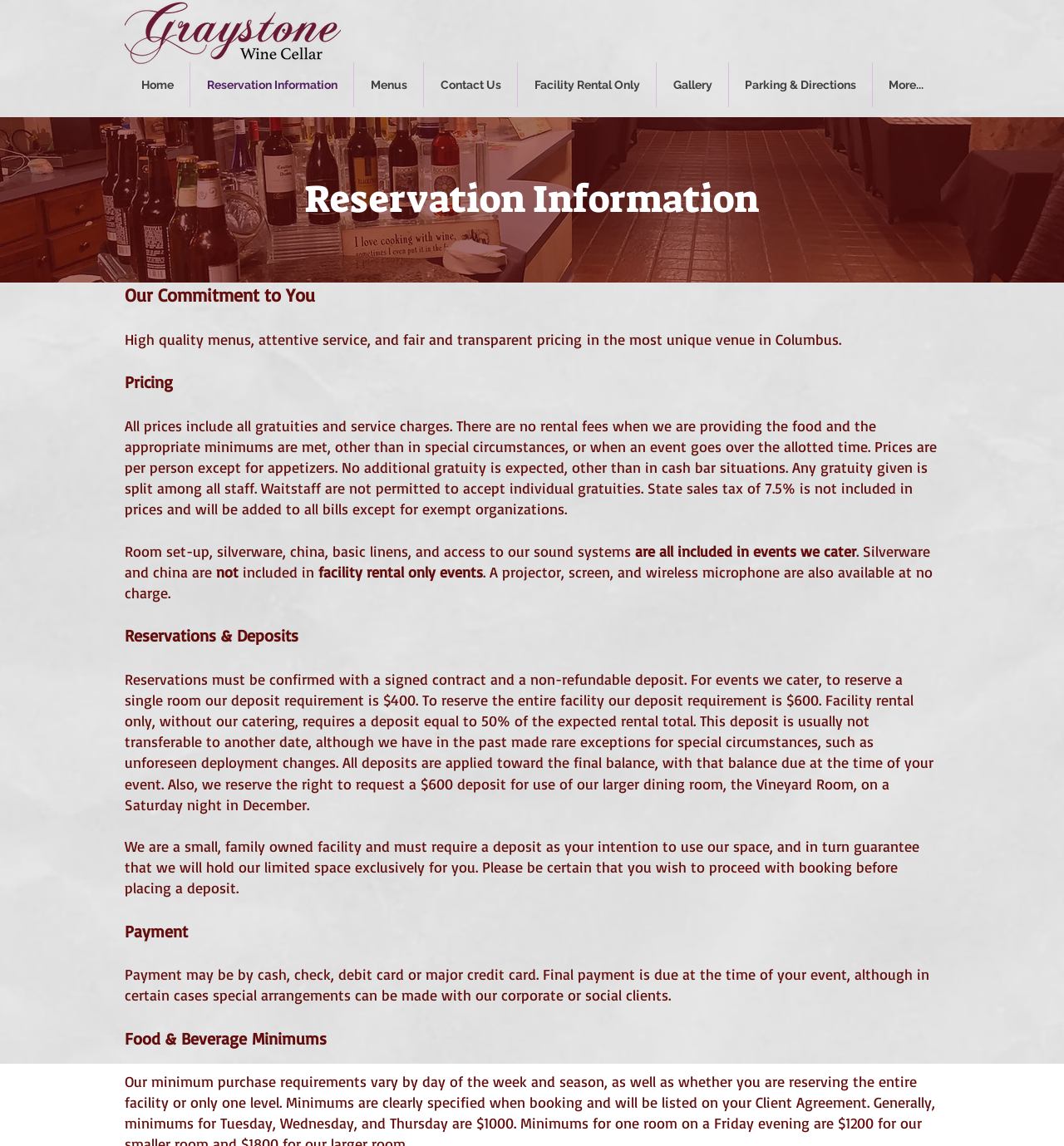Can you find the bounding box coordinates for the element to click on to achieve the instruction: "Click the Home link"?

[0.117, 0.054, 0.178, 0.094]